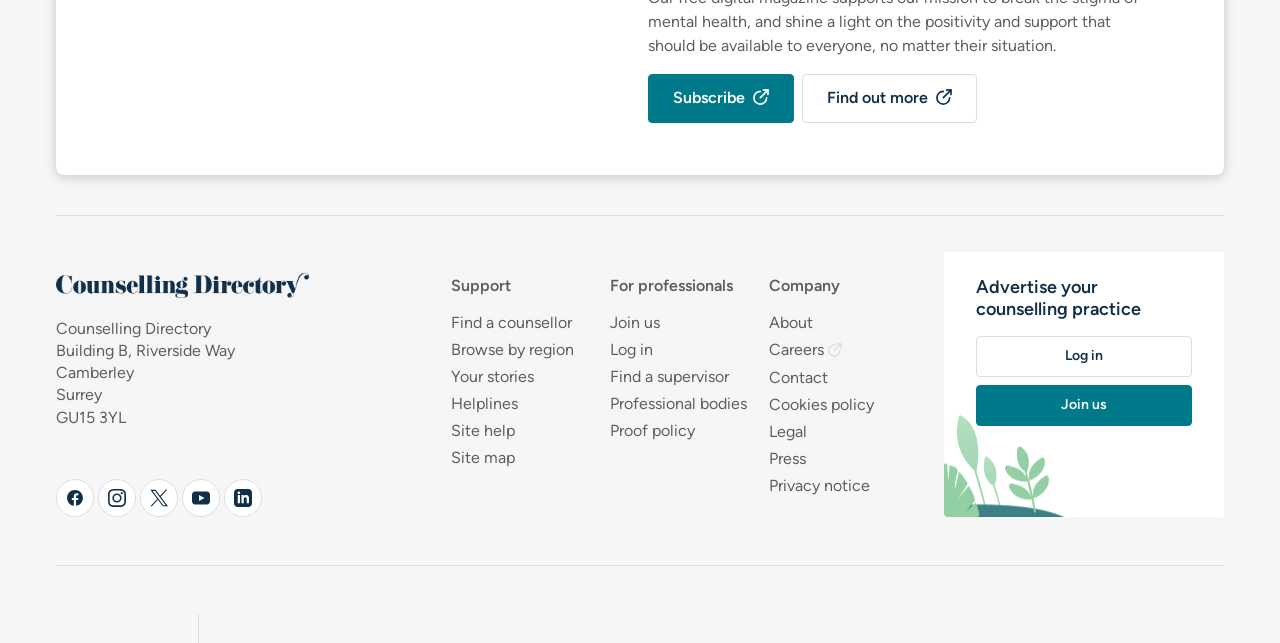How many social media links are present?
Using the image as a reference, deliver a detailed and thorough answer to the question.

The social media links are present at the bottom of the webpage, and they include Facebook, Instagram, Twitter, Youtube, and LinkedIn. Each of these links has an accompanying image.